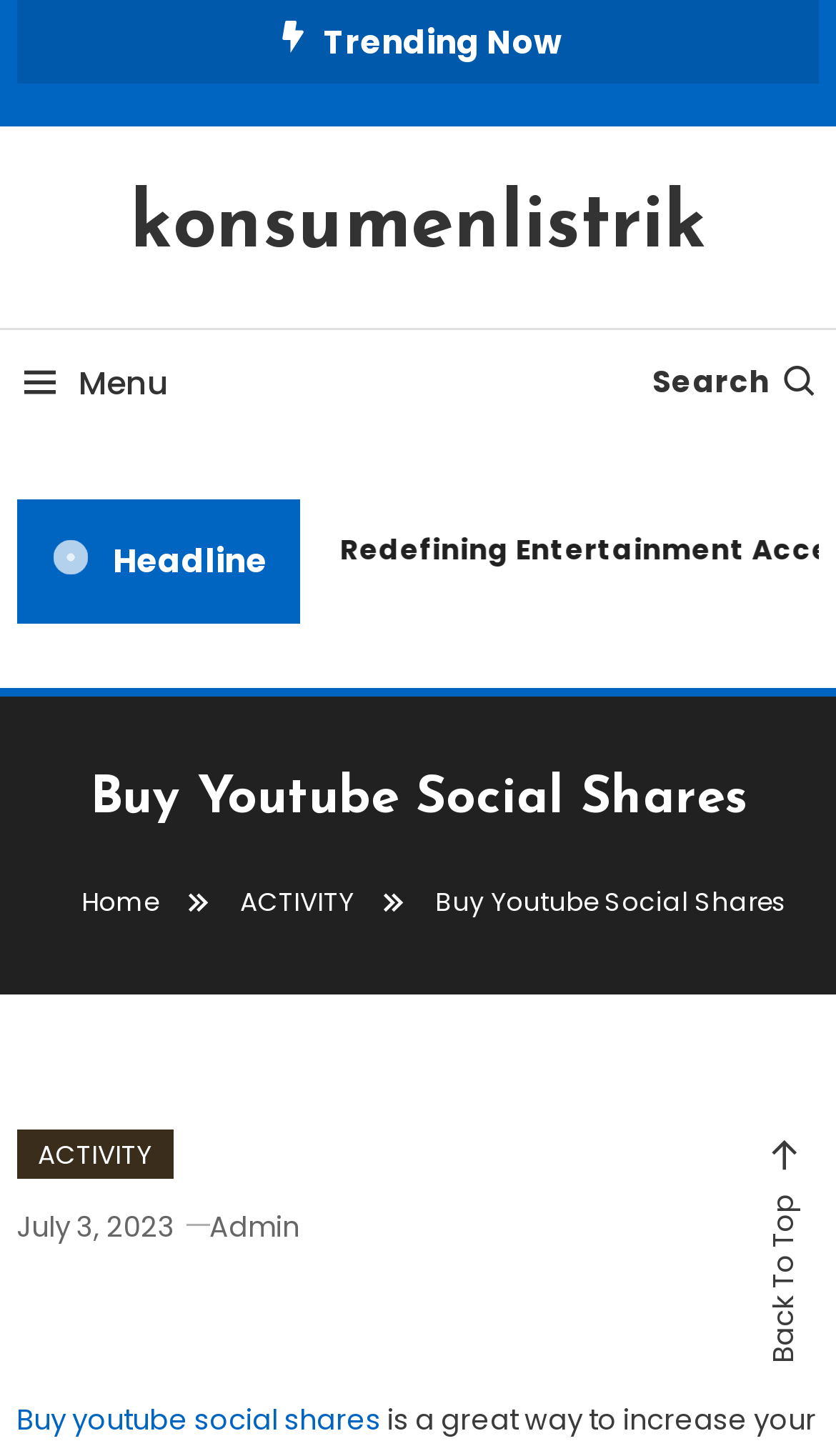Please locate the bounding box coordinates of the element that should be clicked to complete the given instruction: "Back to top".

[0.913, 0.82, 0.962, 0.936]